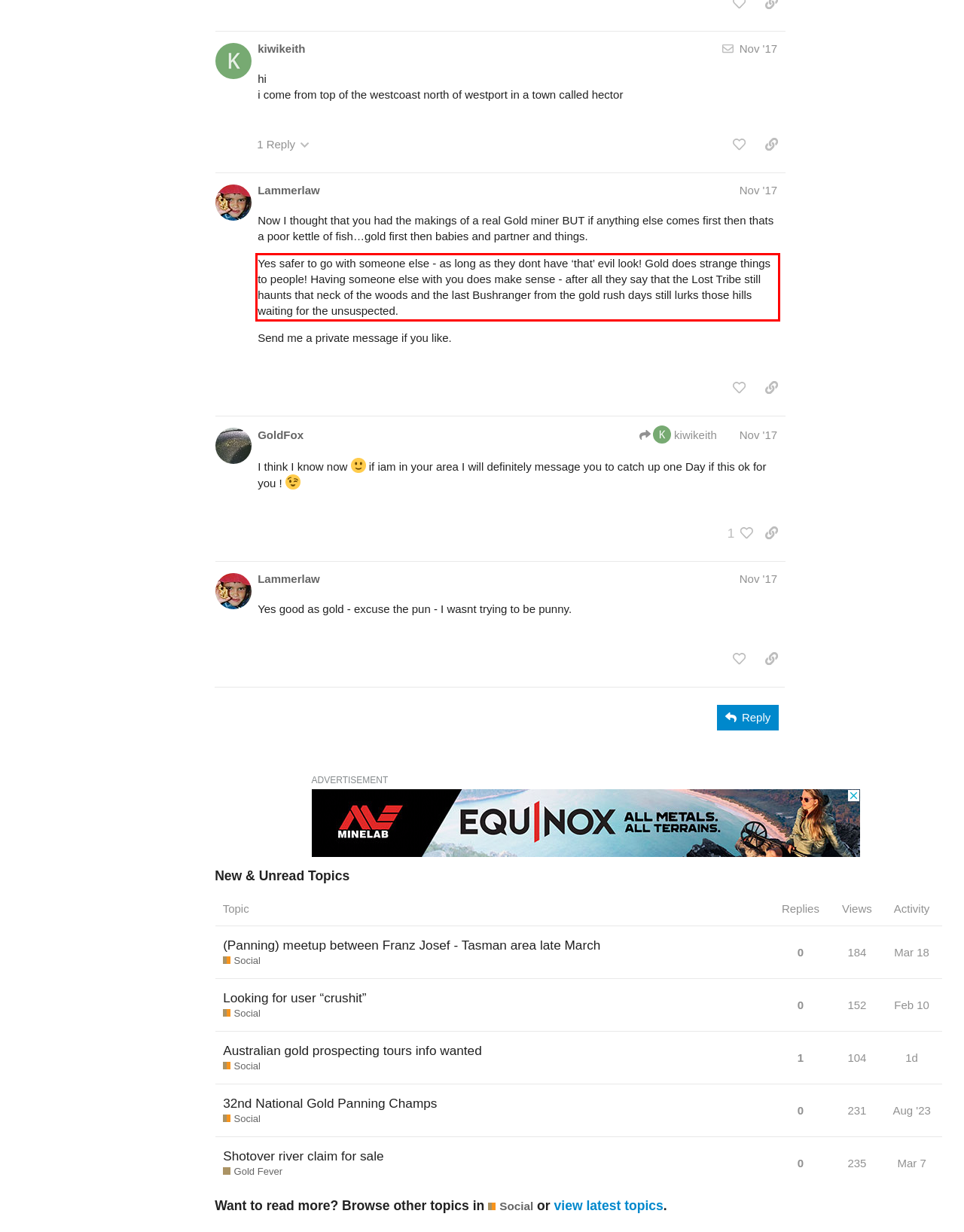Using OCR, extract the text content found within the red bounding box in the given webpage screenshot.

Yes safer to go with someone else - as long as they dont have ‘that’ evil look! Gold does strange things to people! Having someone else with you does make sense - after all they say that the Lost Tribe still haunts that neck of the woods and the last Bushranger from the gold rush days still lurks those hills waiting for the unsuspected.